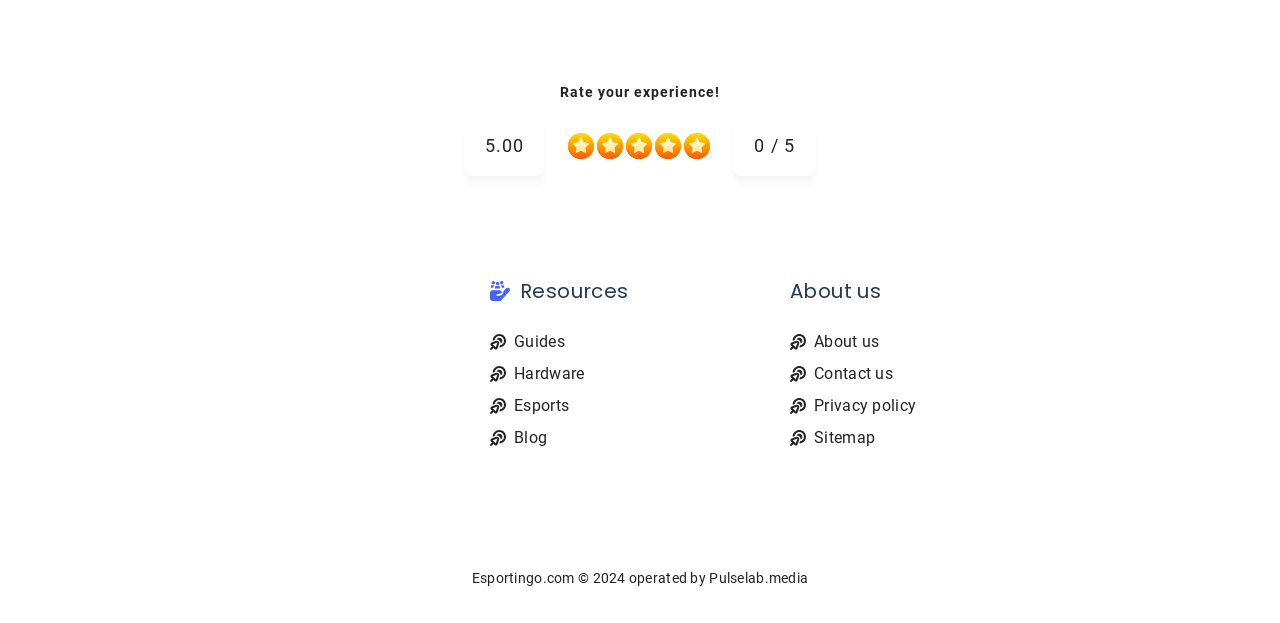What are the main categories?
Kindly give a detailed and elaborate answer to the question.

The main categories are determined by the heading elements 'Resources' and 'About us' located on the webpage, which seem to be the main sections of the website.